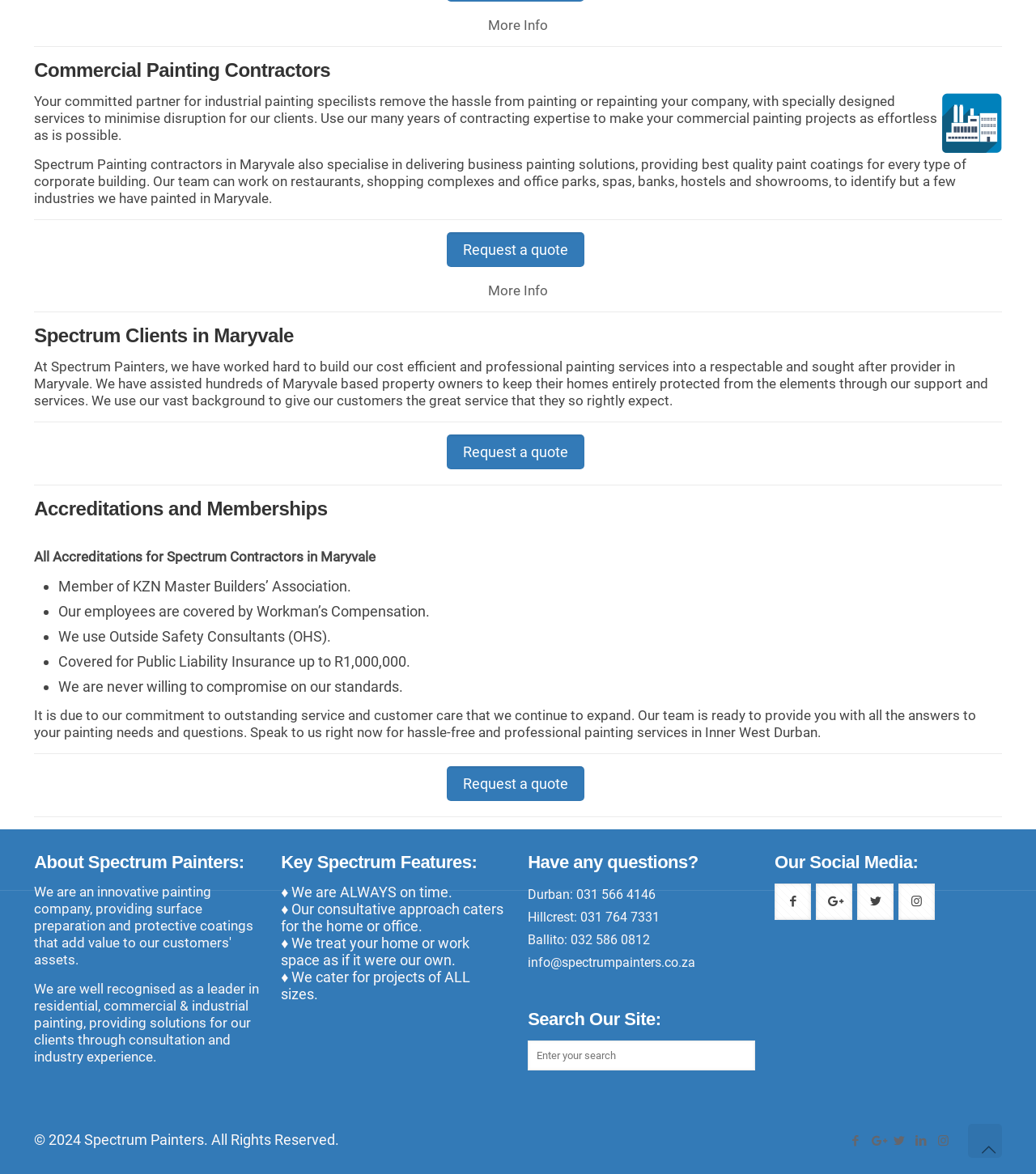What is the purpose of the company?
Using the information from the image, give a concise answer in one word or a short phrase.

Commercial painting contractors